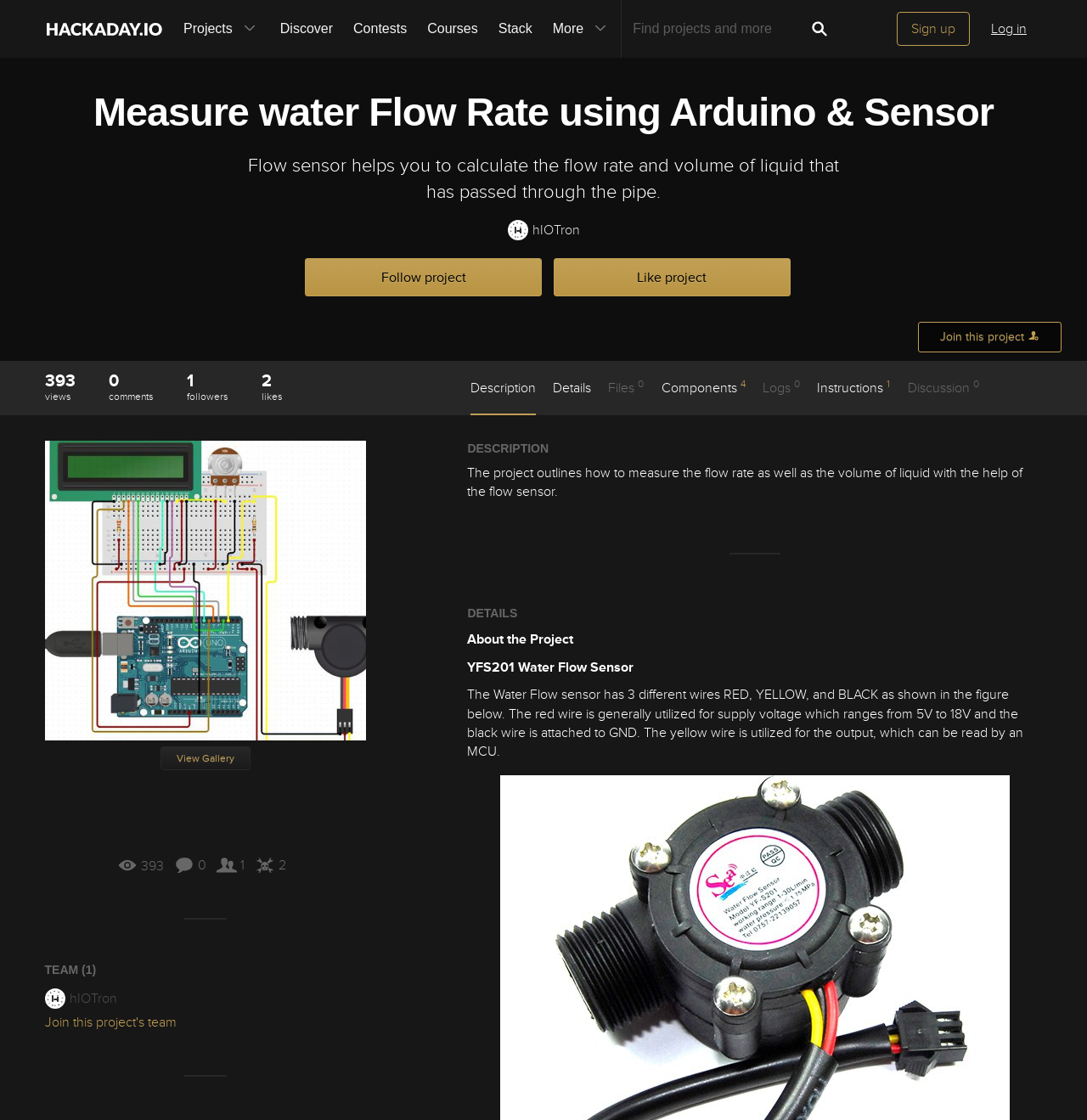Determine the bounding box coordinates of the area to click in order to meet this instruction: "Search for projects".

[0.581, 0.011, 0.739, 0.041]